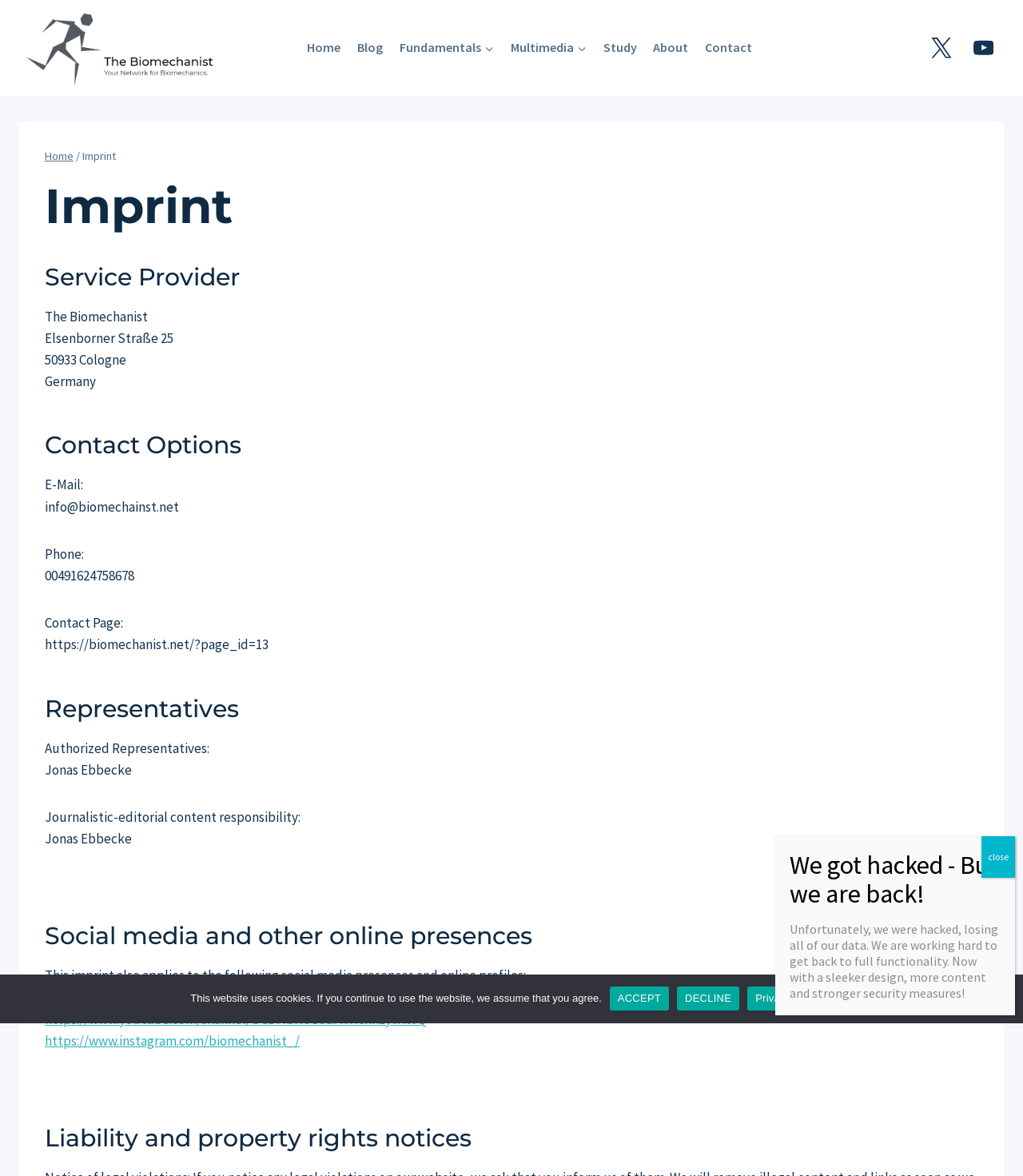Using the format (top-left x, top-left y, bottom-right x, bottom-right y), provide the bounding box coordinates for the described UI element. All values should be floating point numbers between 0 and 1: Privacy Notice

[0.731, 0.839, 0.814, 0.859]